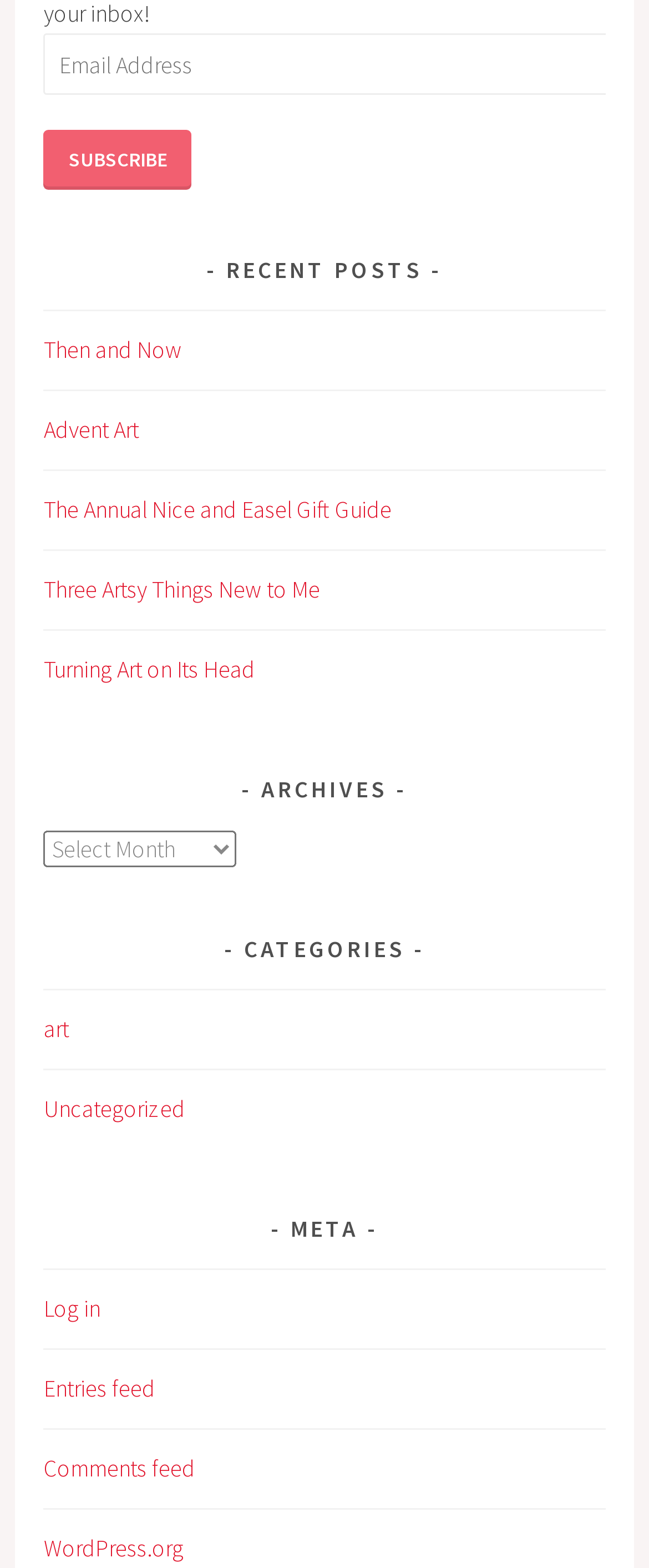What categories are available for filtering?
Using the image, respond with a single word or phrase.

art, Uncategorized